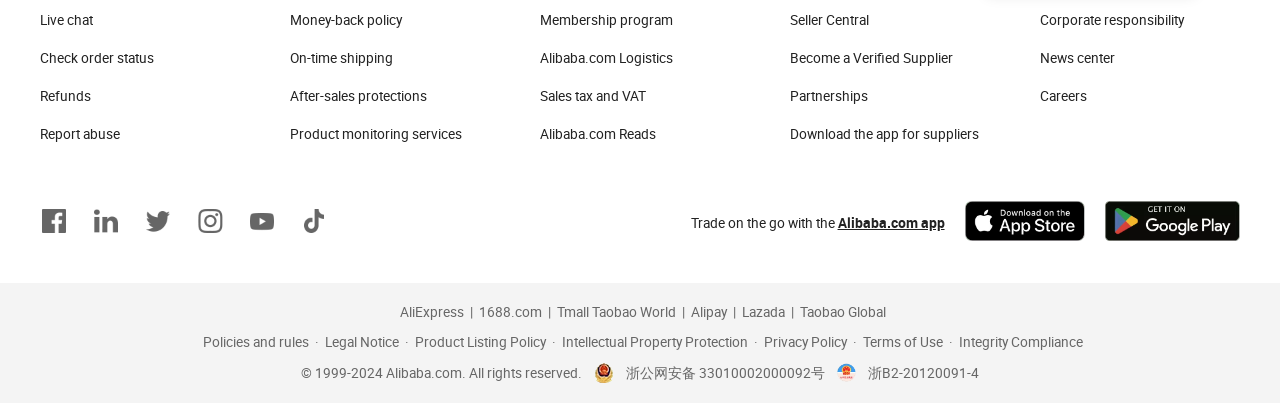What is the purpose of the 'Live chat' link?
Answer the question with a detailed explanation, including all necessary information.

The 'Live chat' link is likely intended for users to initiate a live conversation with customer support, as it is often used for quick assistance or inquiries.